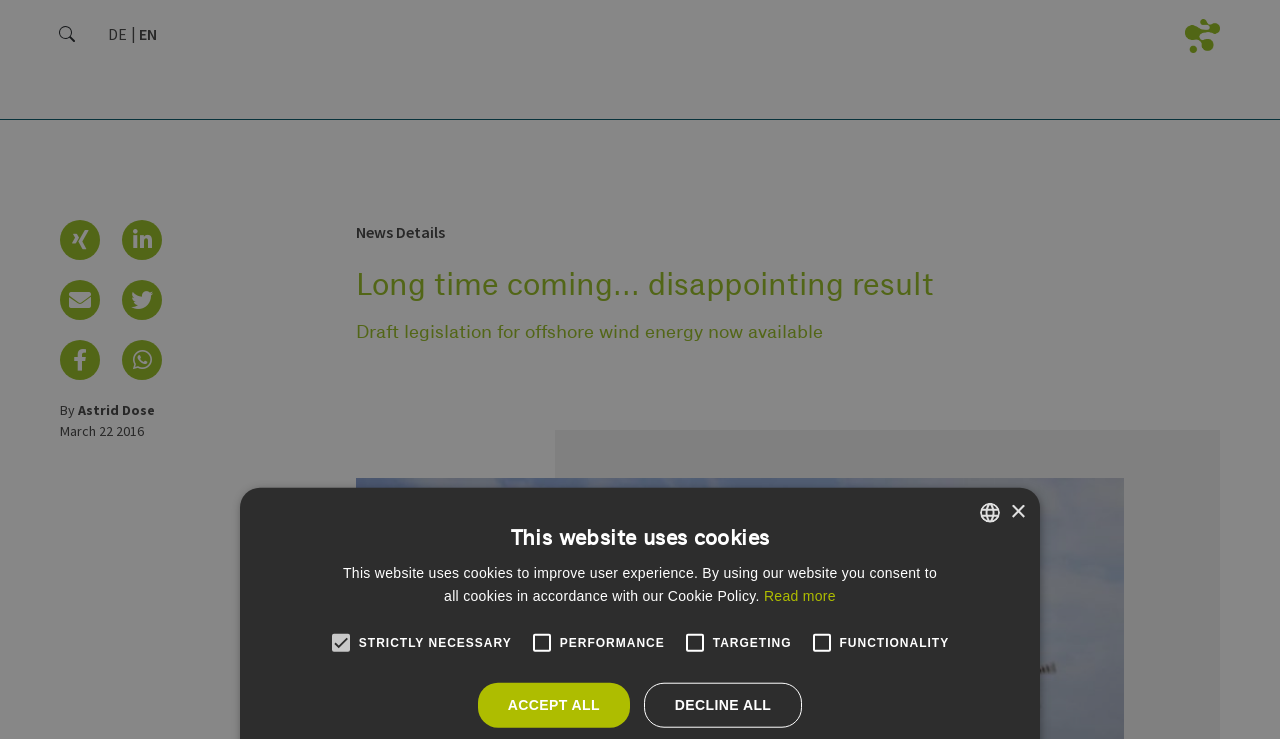Identify and provide the bounding box for the element described by: "by Astrid Dose".

[0.047, 0.543, 0.121, 0.567]